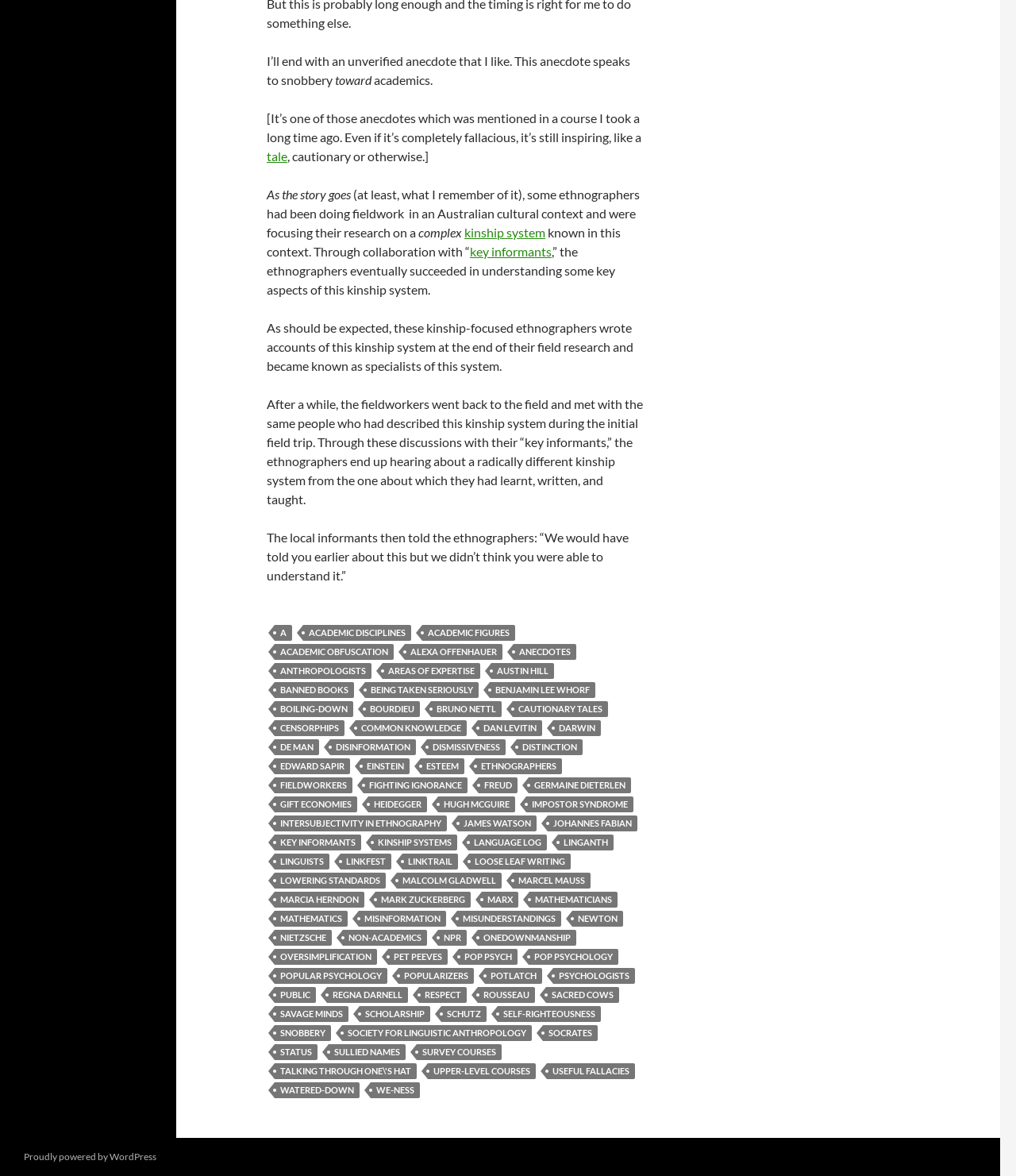Identify the bounding box coordinates of the region that needs to be clicked to carry out this instruction: "read more about 'KEY INFORMANTS'". Provide these coordinates as four float numbers ranging from 0 to 1, i.e., [left, top, right, bottom].

[0.462, 0.207, 0.543, 0.22]